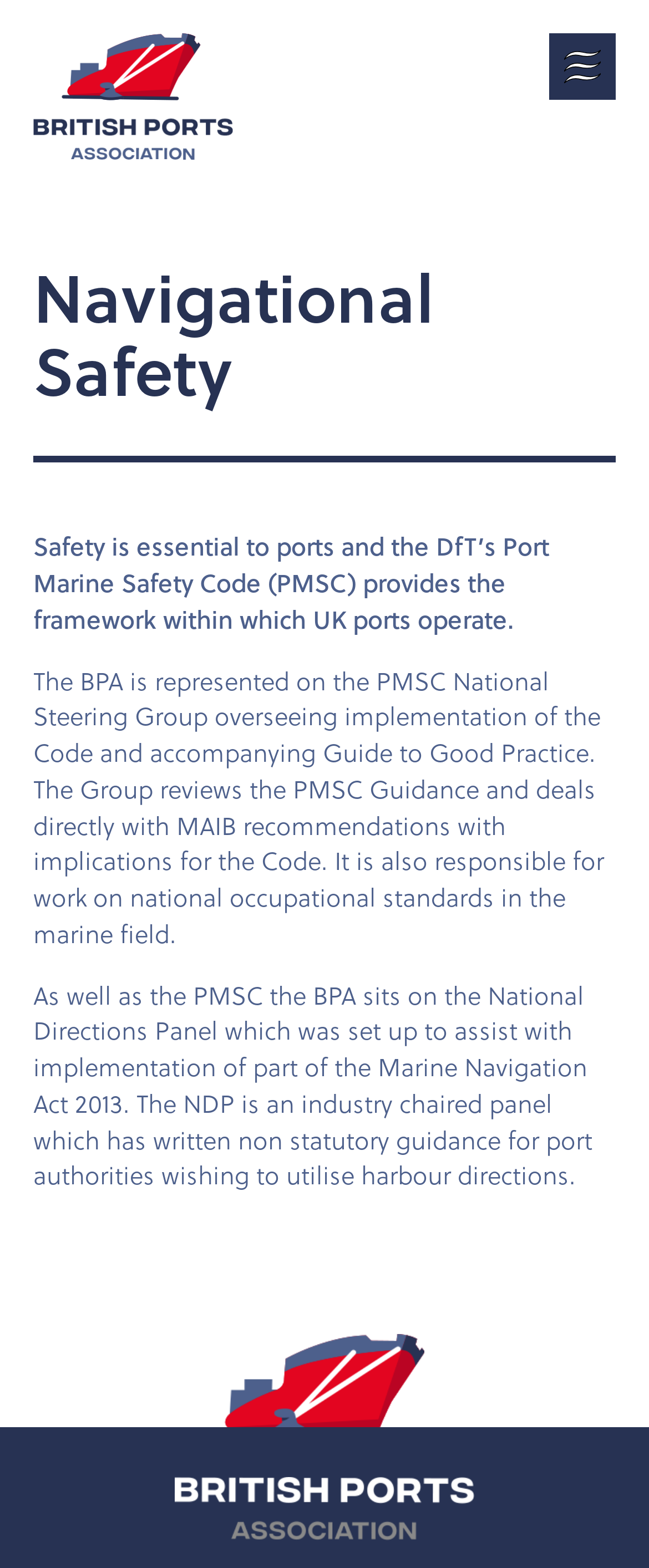Bounding box coordinates are given in the format (top-left x, top-left y, bottom-right x, bottom-right y). All values should be floating point numbers between 0 and 1. Provide the bounding box coordinate for the UI element described as: title="British Ports Association"

[0.051, 0.021, 0.359, 0.102]